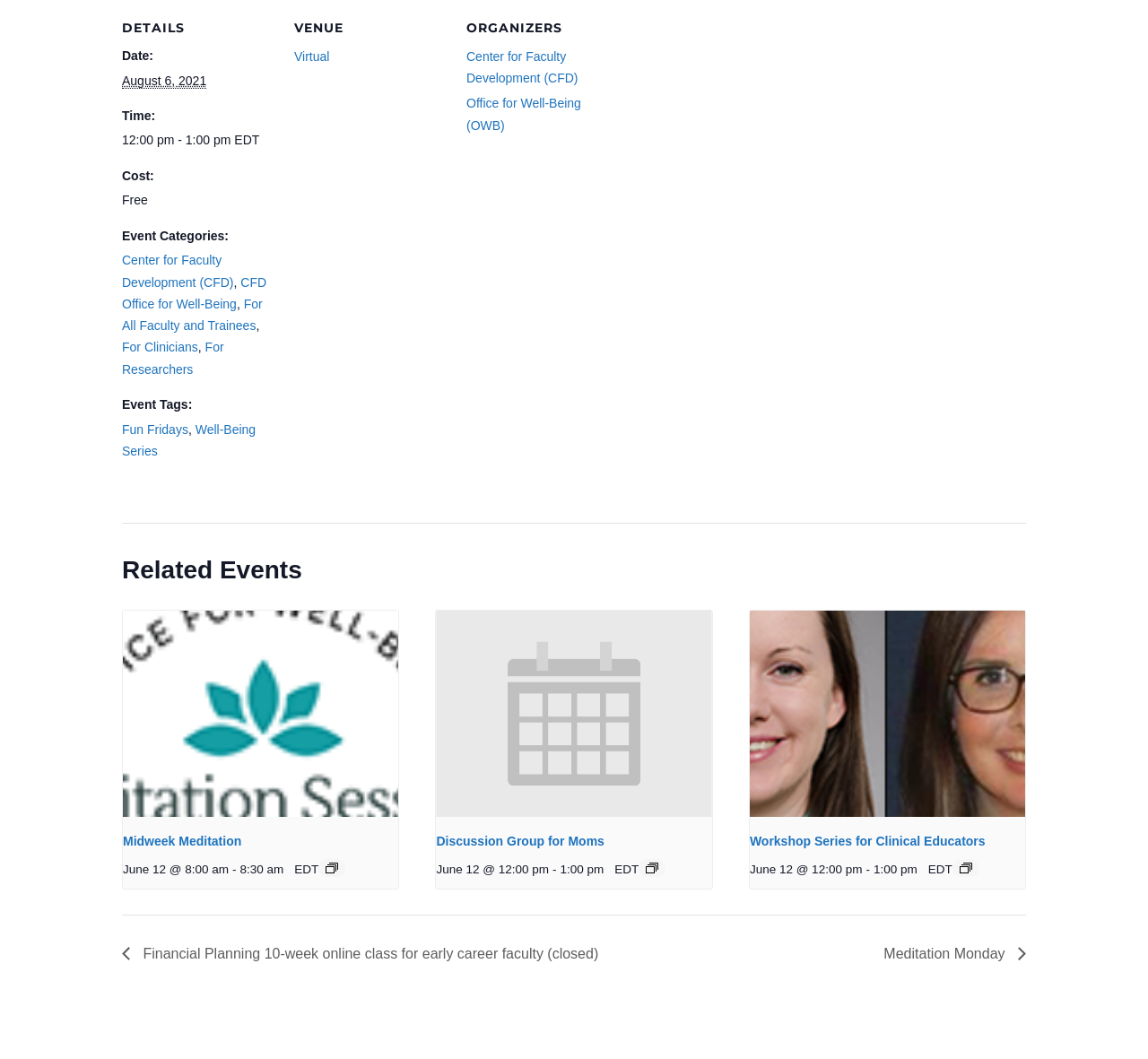What is the event category?
Examine the webpage screenshot and provide an in-depth answer to the question.

I found the answer by looking at the 'DETAILS' section, where it lists 'Event Categories:' as 'Center for Faculty Development (CFD)'.